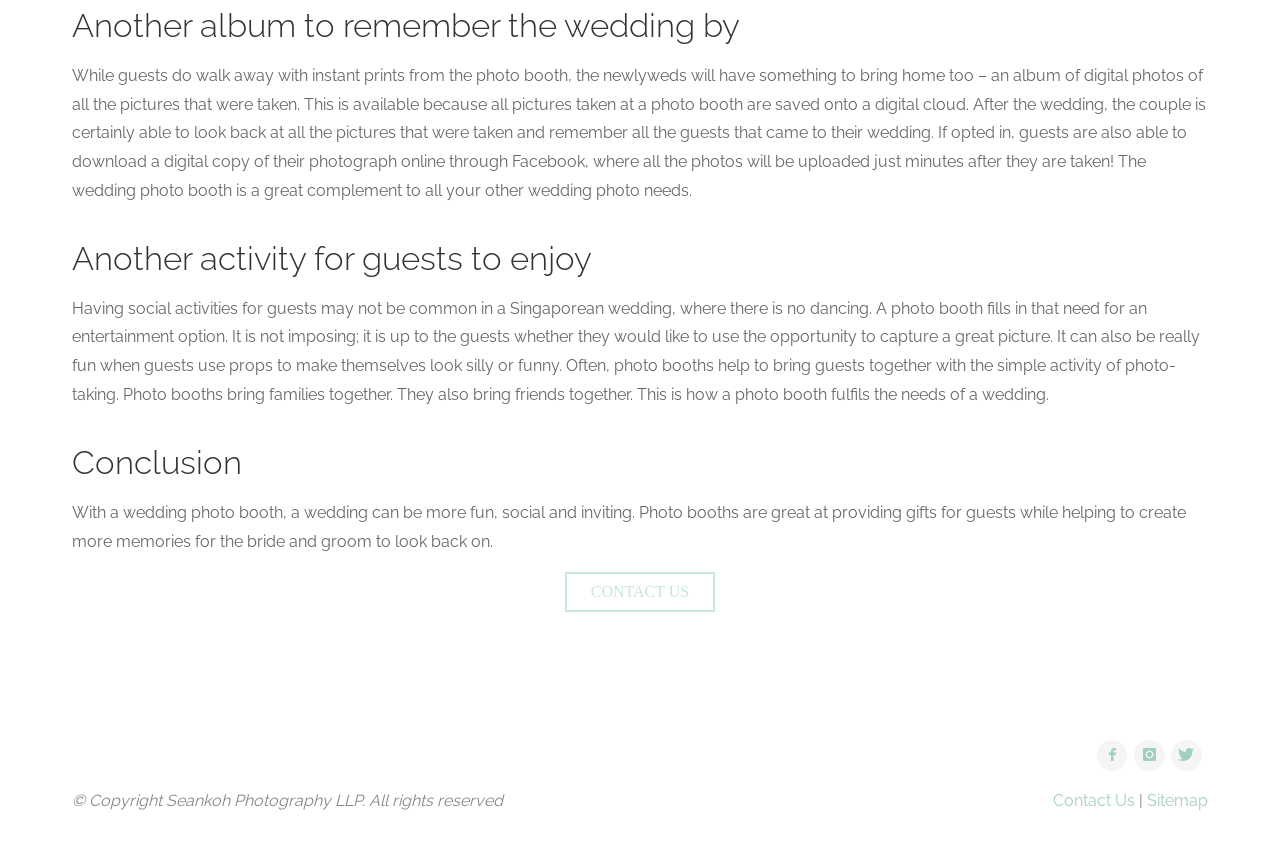Please respond in a single word or phrase: 
What can be done with the digital photos after the wedding?

Look back at them